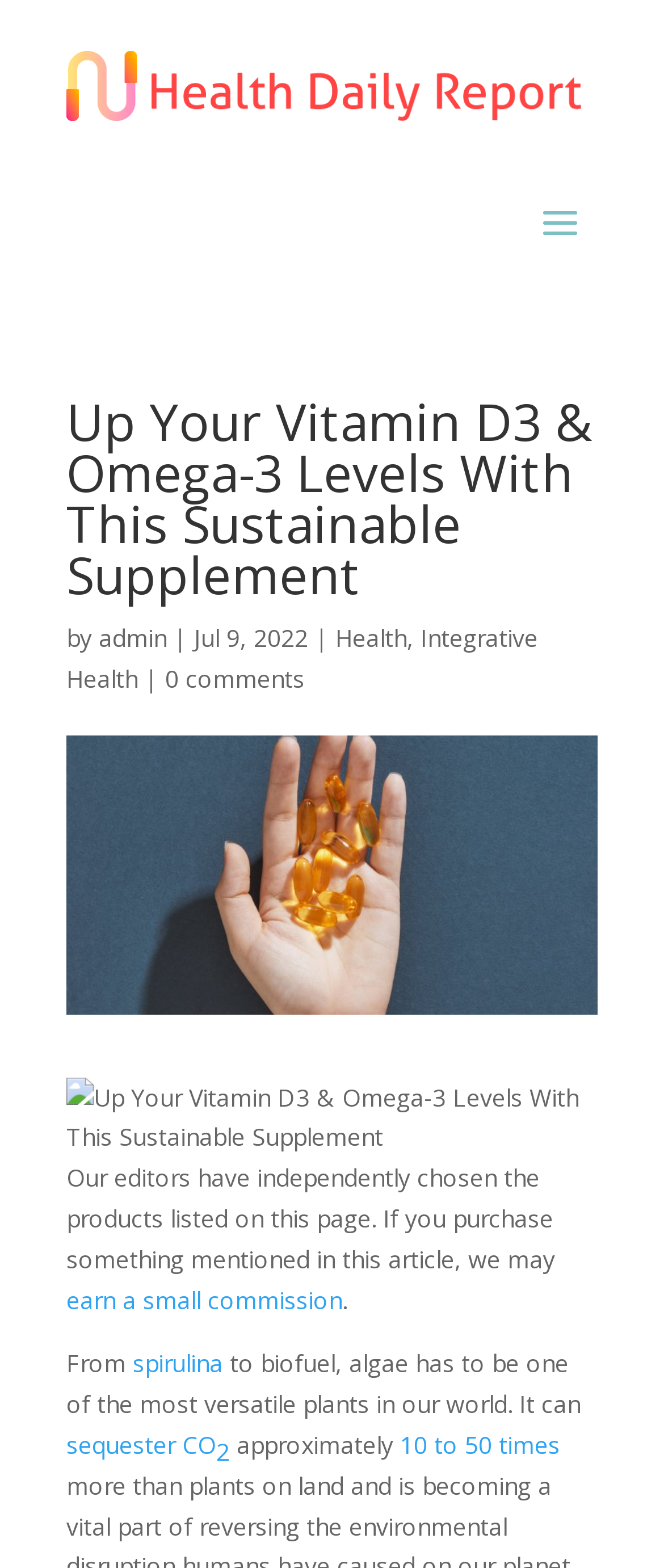Provide the text content of the webpage's main heading.

Up Your Vitamin D3 & Omega-3 Levels With This Sustainable Supplement